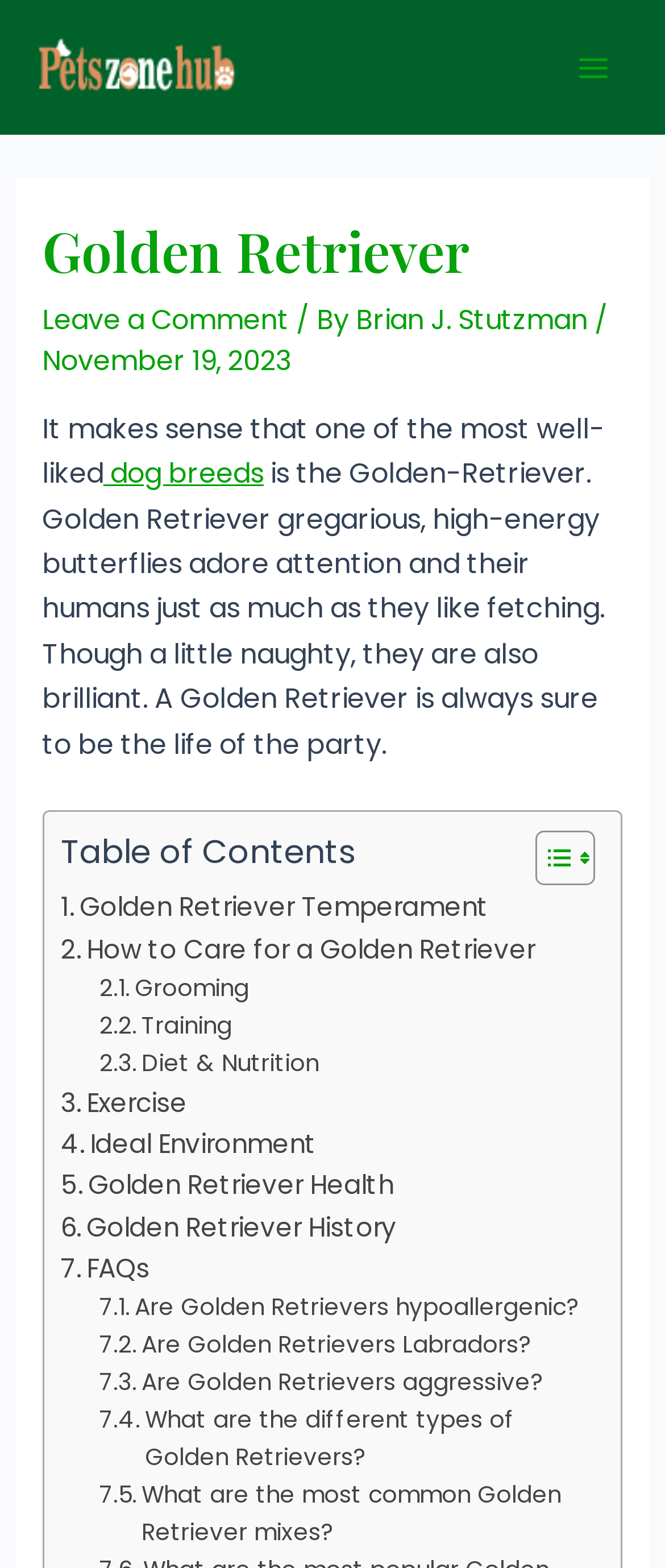What is the temperament of a Golden Retriever?
Answer the question with just one word or phrase using the image.

Gregarious, high-energy